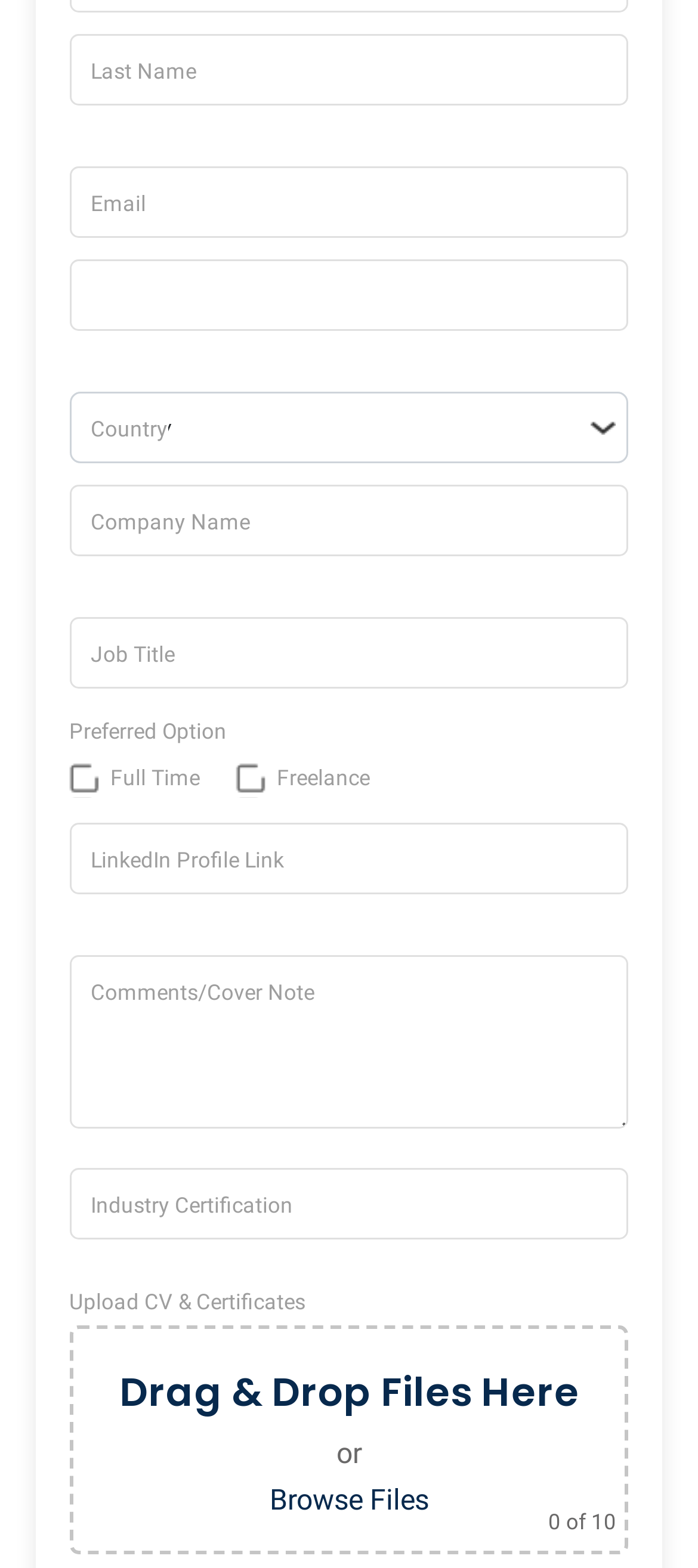What type of information is required for the 'Industry Certification' field?
Give a one-word or short phrase answer based on the image.

Text